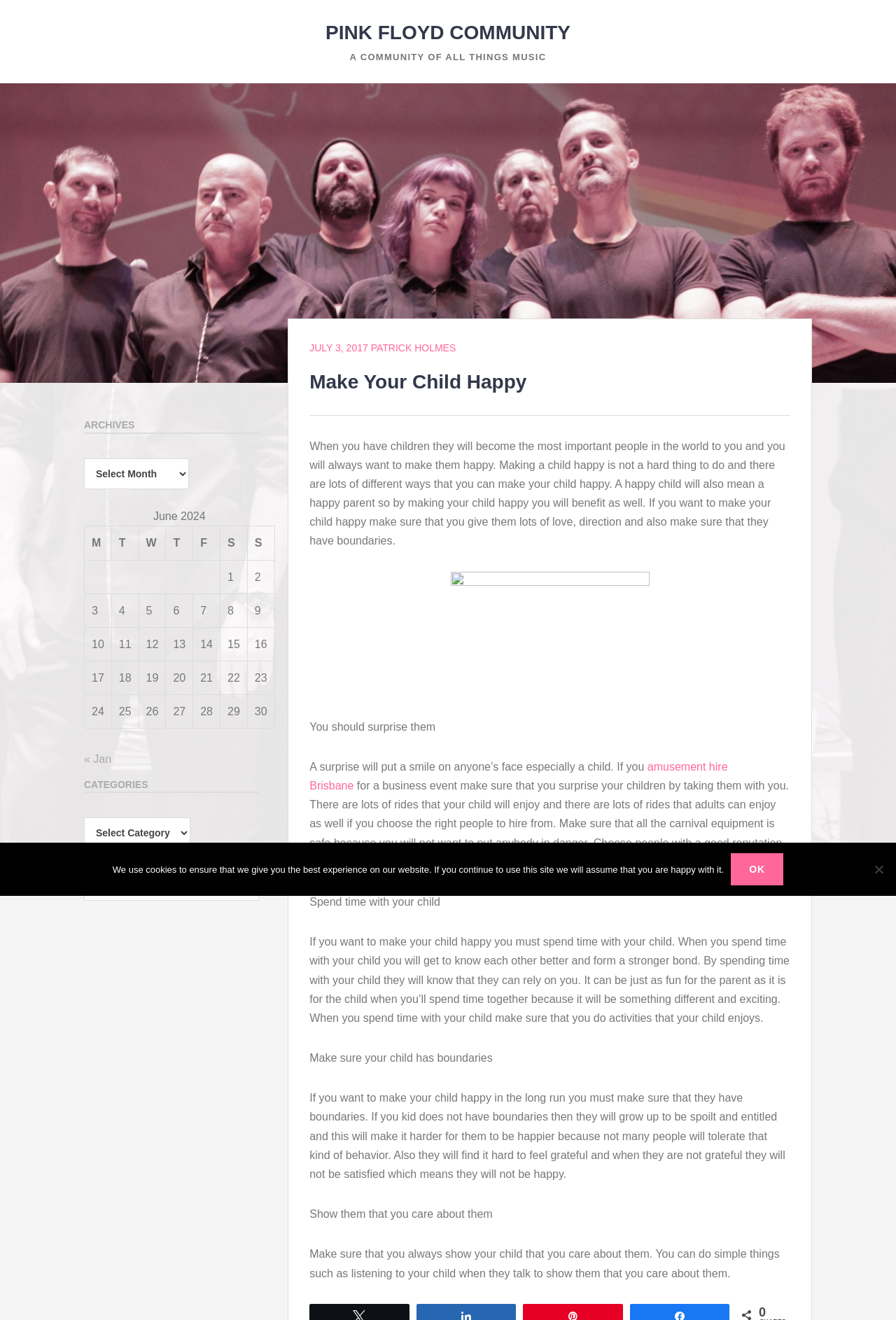Identify the bounding box coordinates of the region that needs to be clicked to carry out this instruction: "Click on the '« Jan' link to go to the previous month". Provide these coordinates as four float numbers ranging from 0 to 1, i.e., [left, top, right, bottom].

[0.094, 0.571, 0.124, 0.58]